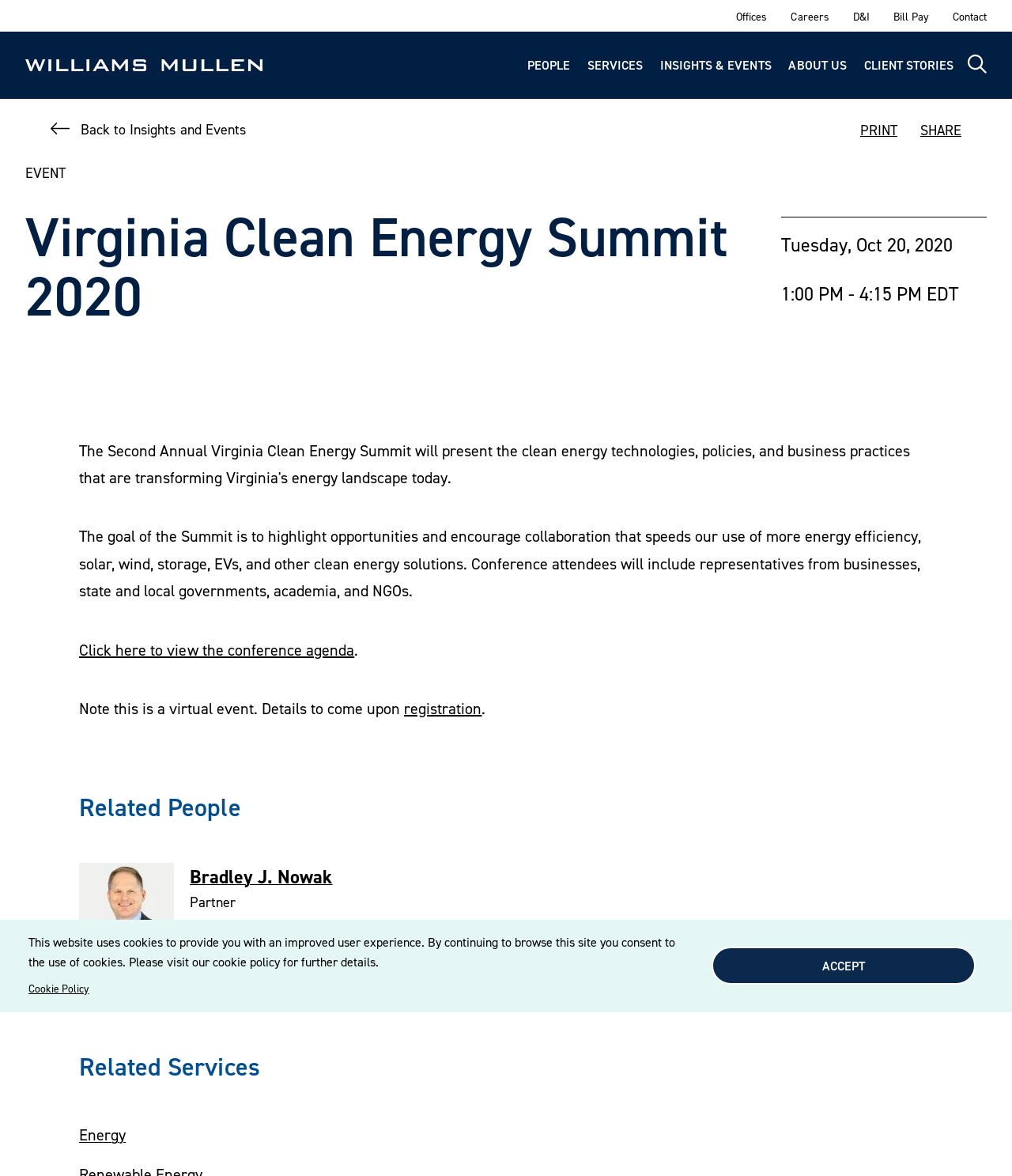Specify the bounding box coordinates (top-left x, top-left y, bottom-right x, bottom-right y) of the UI element in the screenshot that matches this description: Back to Insights and Events

[0.05, 0.102, 0.243, 0.118]